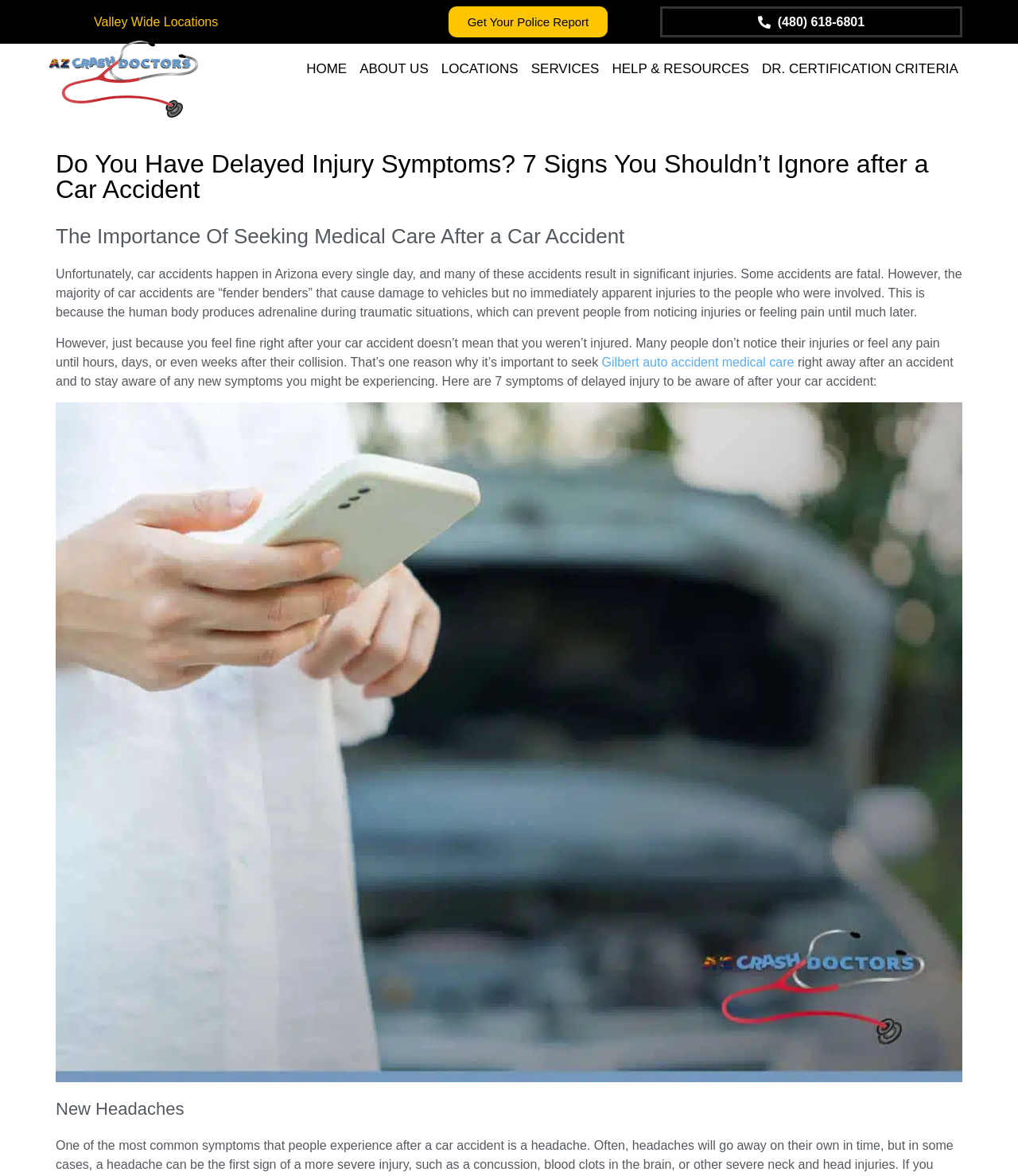What is the image below the text about?
From the screenshot, supply a one-word or short-phrase answer.

Medical Care After a Car Accident